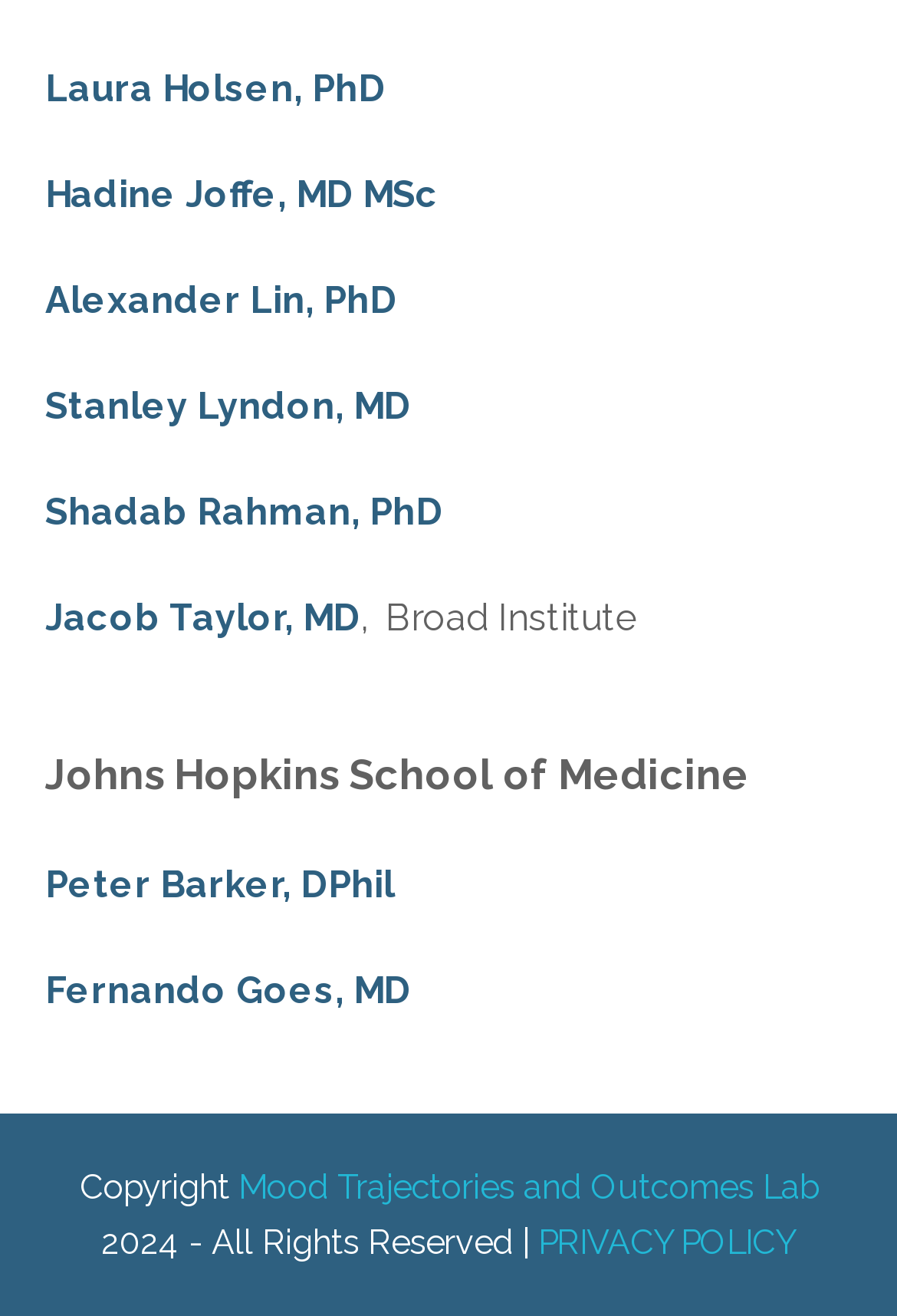Find the bounding box coordinates of the element you need to click on to perform this action: 'read PRIVACY POLICY'. The coordinates should be represented by four float values between 0 and 1, in the format [left, top, right, bottom].

[0.6, 0.927, 0.887, 0.957]